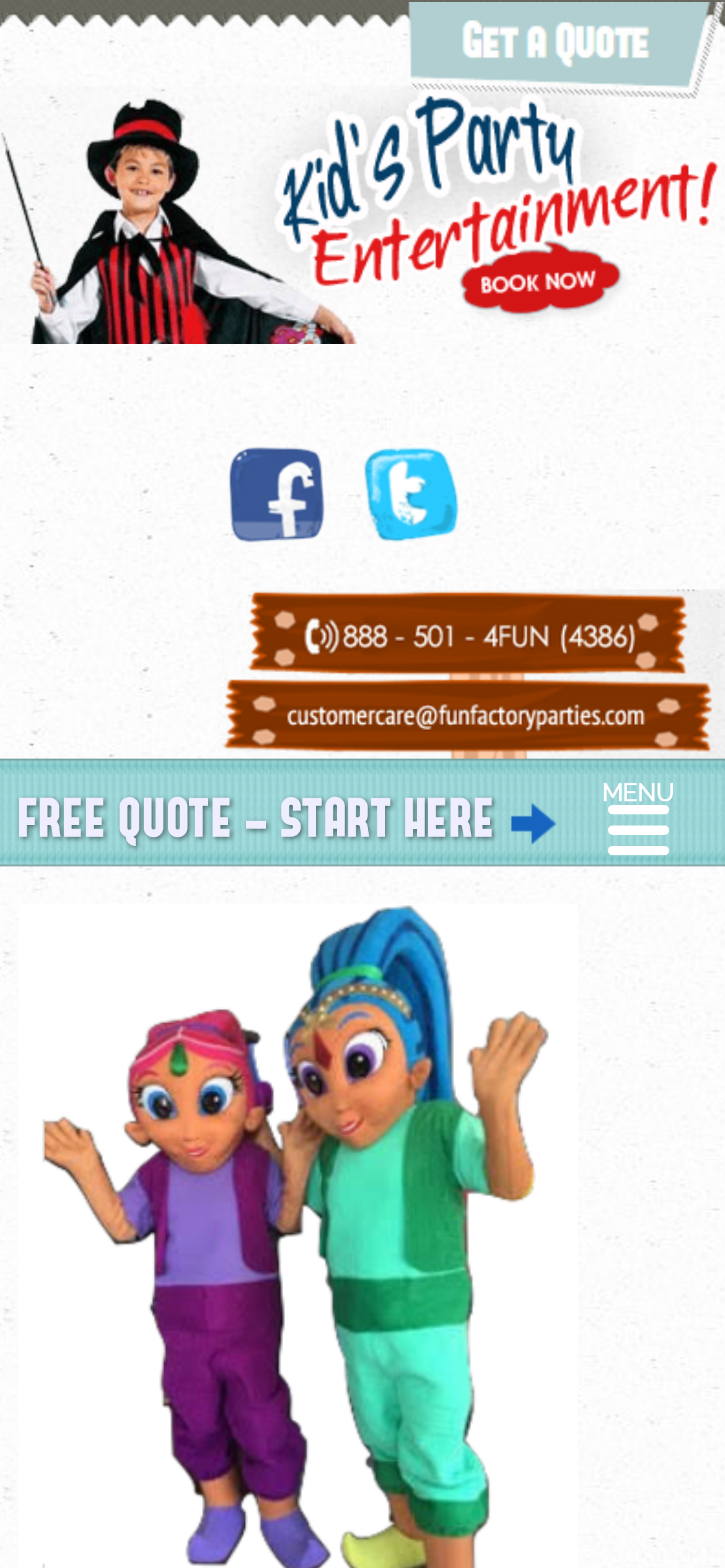What is the purpose of the costumes?
Please provide a comprehensive answer to the question based on the webpage screenshot.

Based on the presence of Shimmer and Shine mascots and the mention of 'daughter's next birthday' in the meta description, it can be inferred that the costumes are intended for use at children's birthday parties.